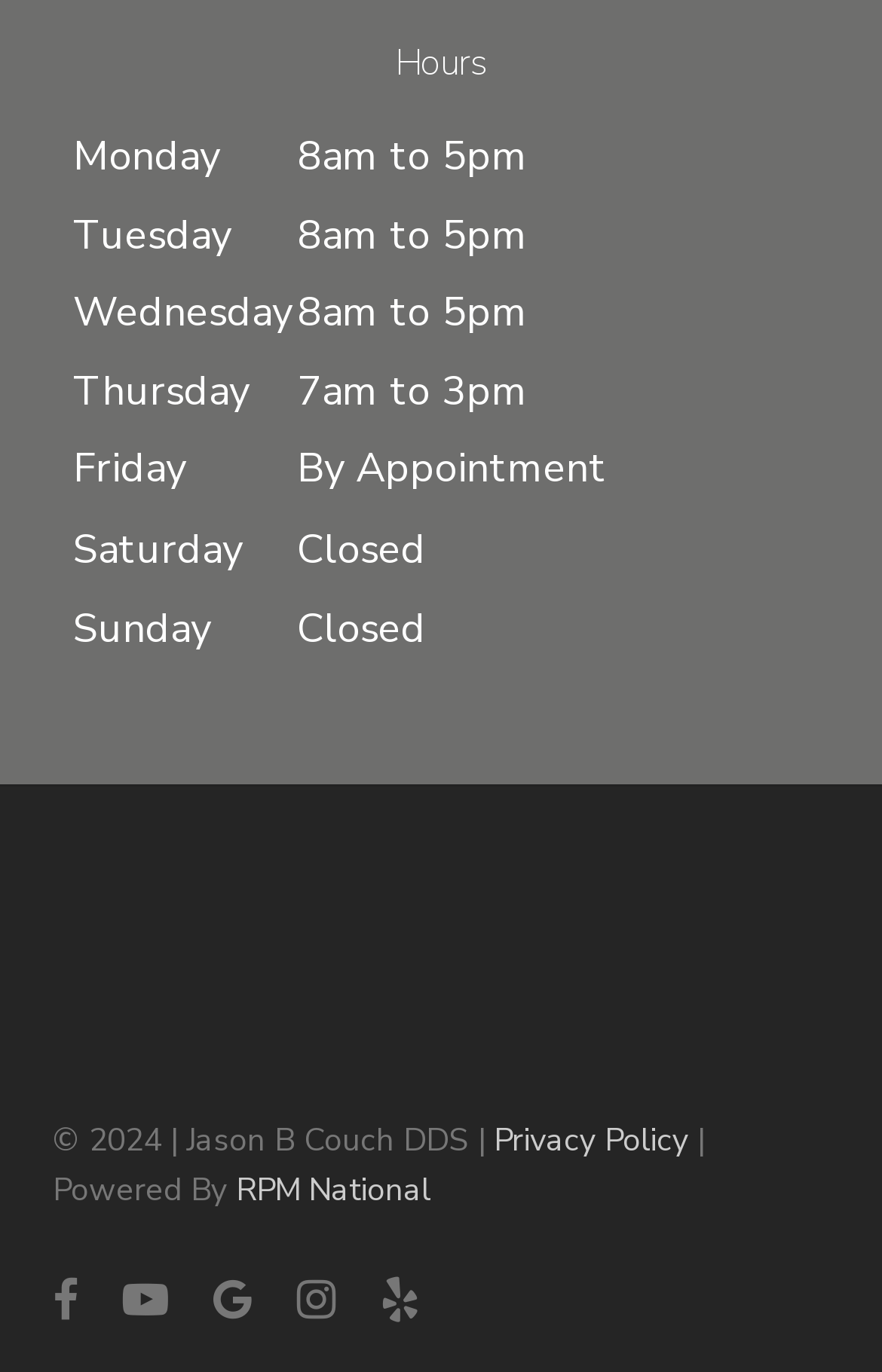Find the bounding box coordinates of the area to click in order to follow the instruction: "View hours".

[0.078, 0.027, 0.922, 0.068]